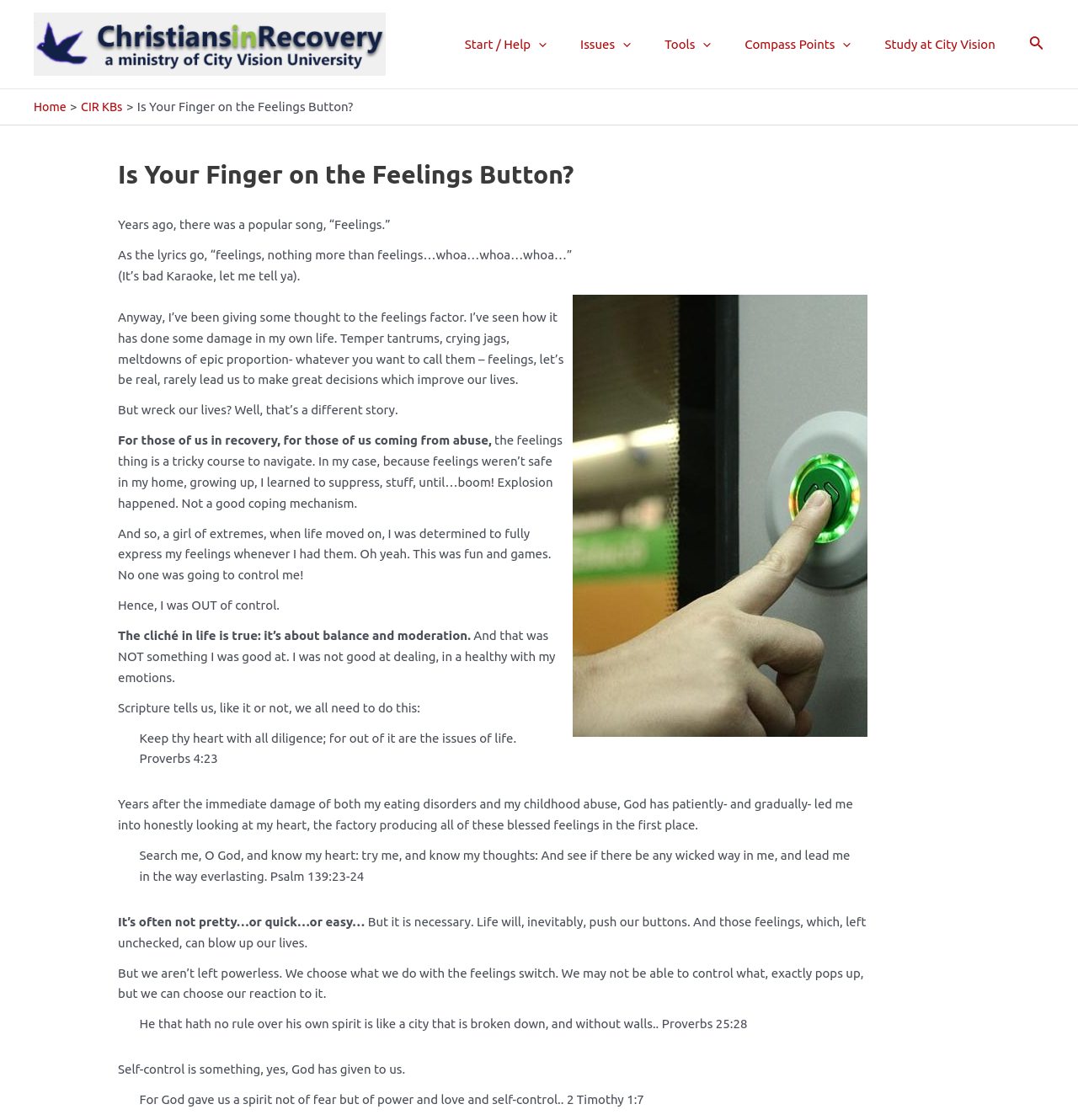Describe in detail what you see on the webpage.

This webpage is titled "Is Your Finger on the Feelings Button?" and appears to be a blog post or article from a Christian perspective. At the top of the page, there is a logo for "Christians in Recovery" and a navigation menu with several links, including "Start / Help", "Issues", "Tools", "Compass Points", and "Study at City Vision". There is also a search icon link at the top right corner of the page.

Below the navigation menu, there is a breadcrumb trail showing the path "Home > CIR KBs > Is Your Finger on the Feelings Button?". The main content of the page is a lengthy article with several paragraphs of text. The article begins by referencing a popular song called "Feelings" and then delves into the author's personal struggles with emotions and feelings.

Throughout the article, there are several blockquotes with Bible verses, including Proverbs 4:23, Psalm 139:23-24, and 2 Timothy 1:7. The article discusses the importance of self-control and dealing with emotions in a healthy way, citing Scripture and the author's personal experiences.

There is one image on the page, located in the middle of the article, but its content is not described. The overall layout of the page is clean and easy to read, with clear headings and concise text.